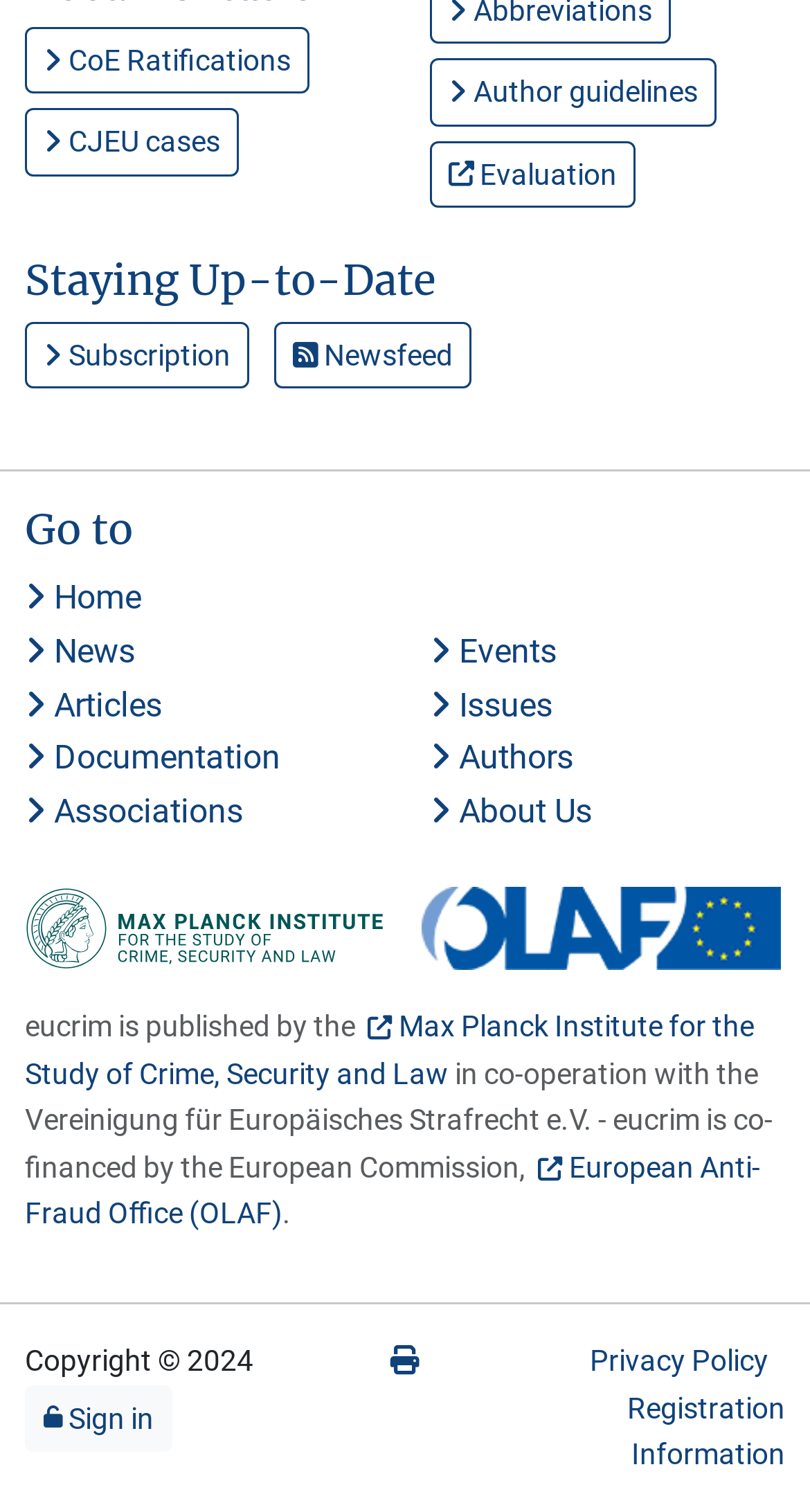What is the year of the copyright?
Refer to the screenshot and deliver a thorough answer to the question presented.

I found the text 'Copyright © 2024' at the bottom of the webpage, which indicates that the year of the copyright is 2024.